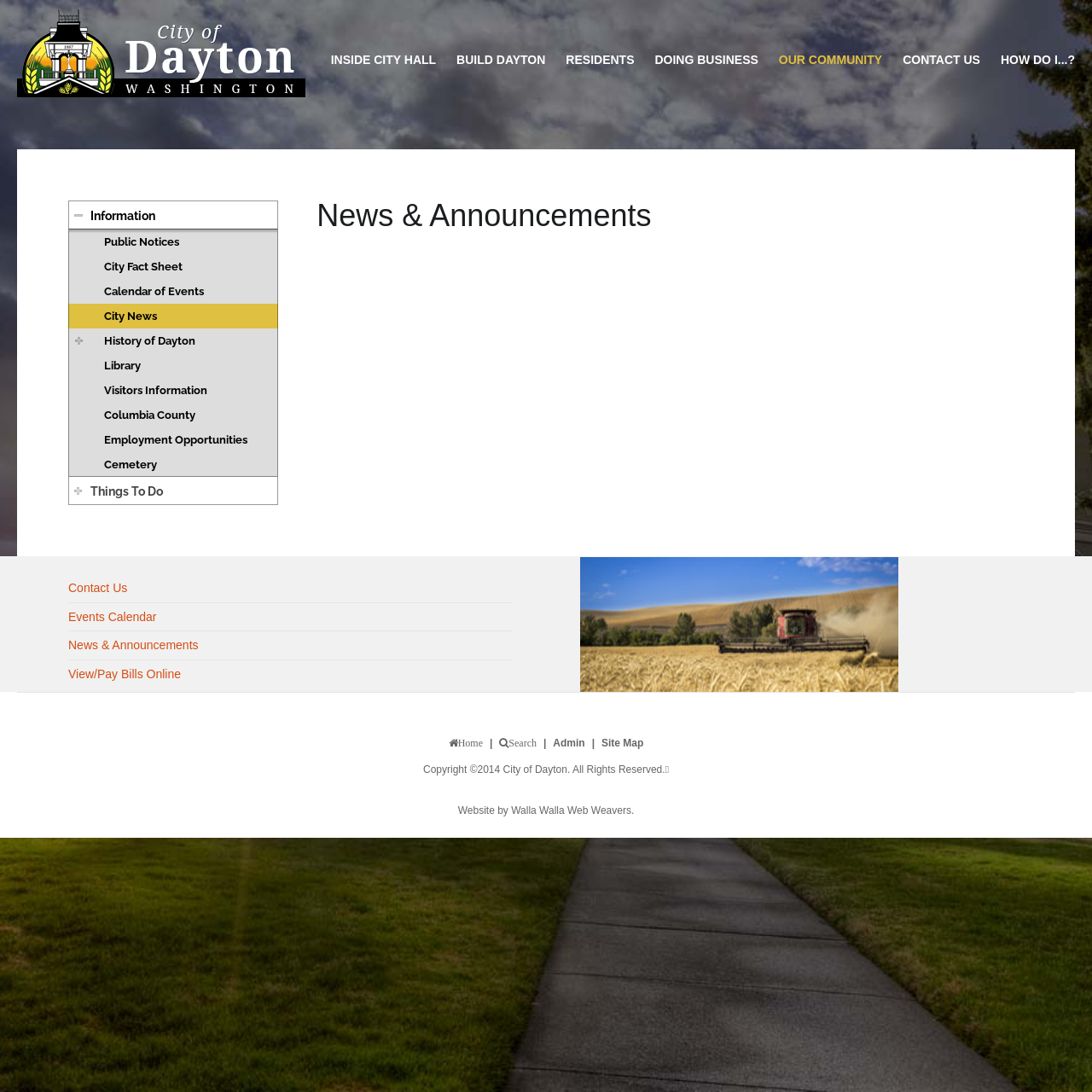What are the main sections of the city's website?
Please answer the question as detailed as possible based on the image.

By looking at the top navigation menu, I can see that the main sections of the city's website are City News, INSIDE CITY HALL, BUILD DAYTON, RESIDENTS, DOING BUSINESS, OUR COMMUNITY, THINGS TO DO, CONTACT US, and HOW DO I...?. These sections are likely to provide information and resources related to the city's government, services, and community.